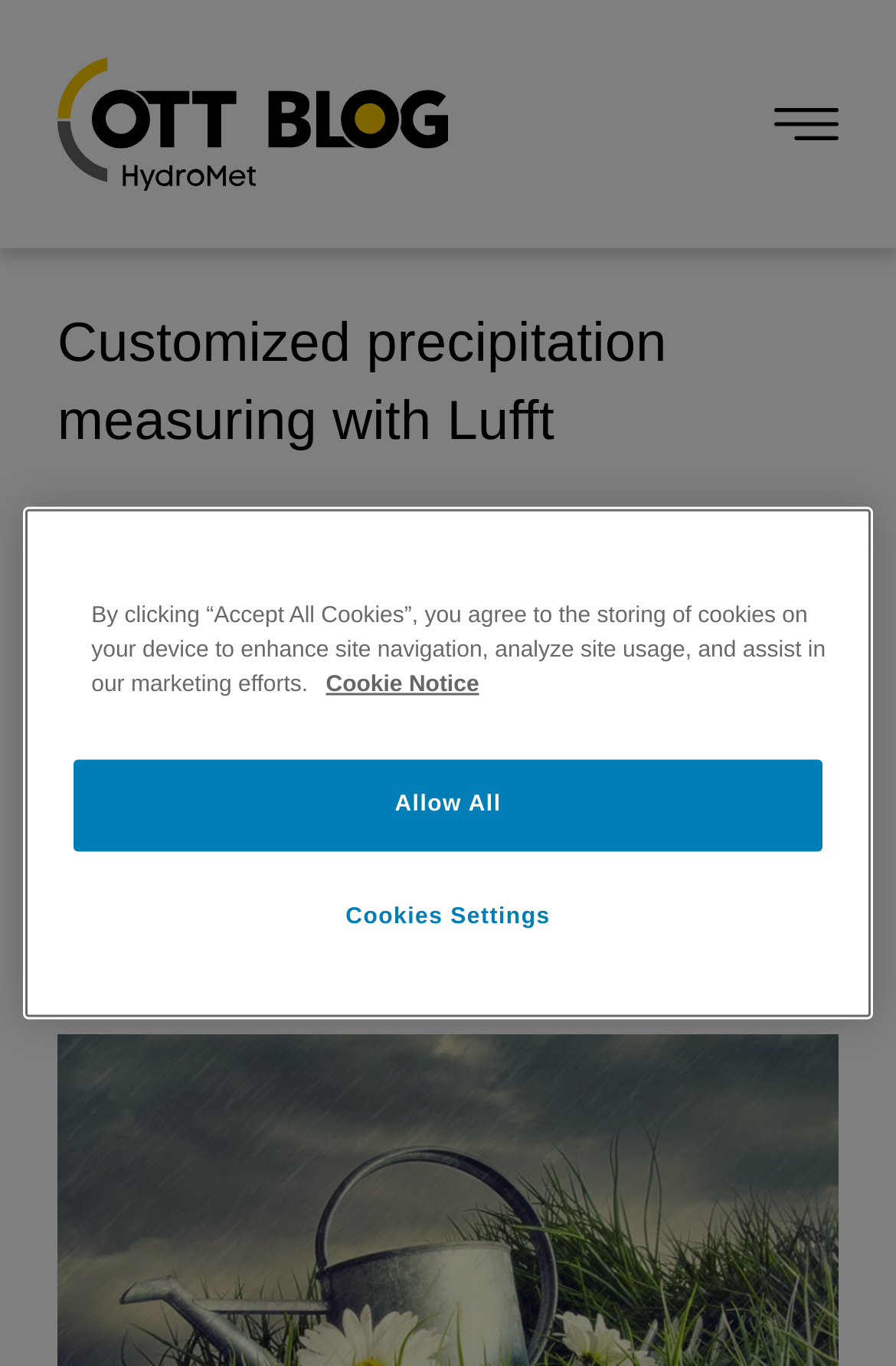Using the image as a reference, answer the following question in as much detail as possible:
What is the date of this blog post?

The date of this blog post can be found in the time element with bounding box coordinates [0.064, 0.38, 0.267, 0.407], which contains the static text '3. April 2013'.